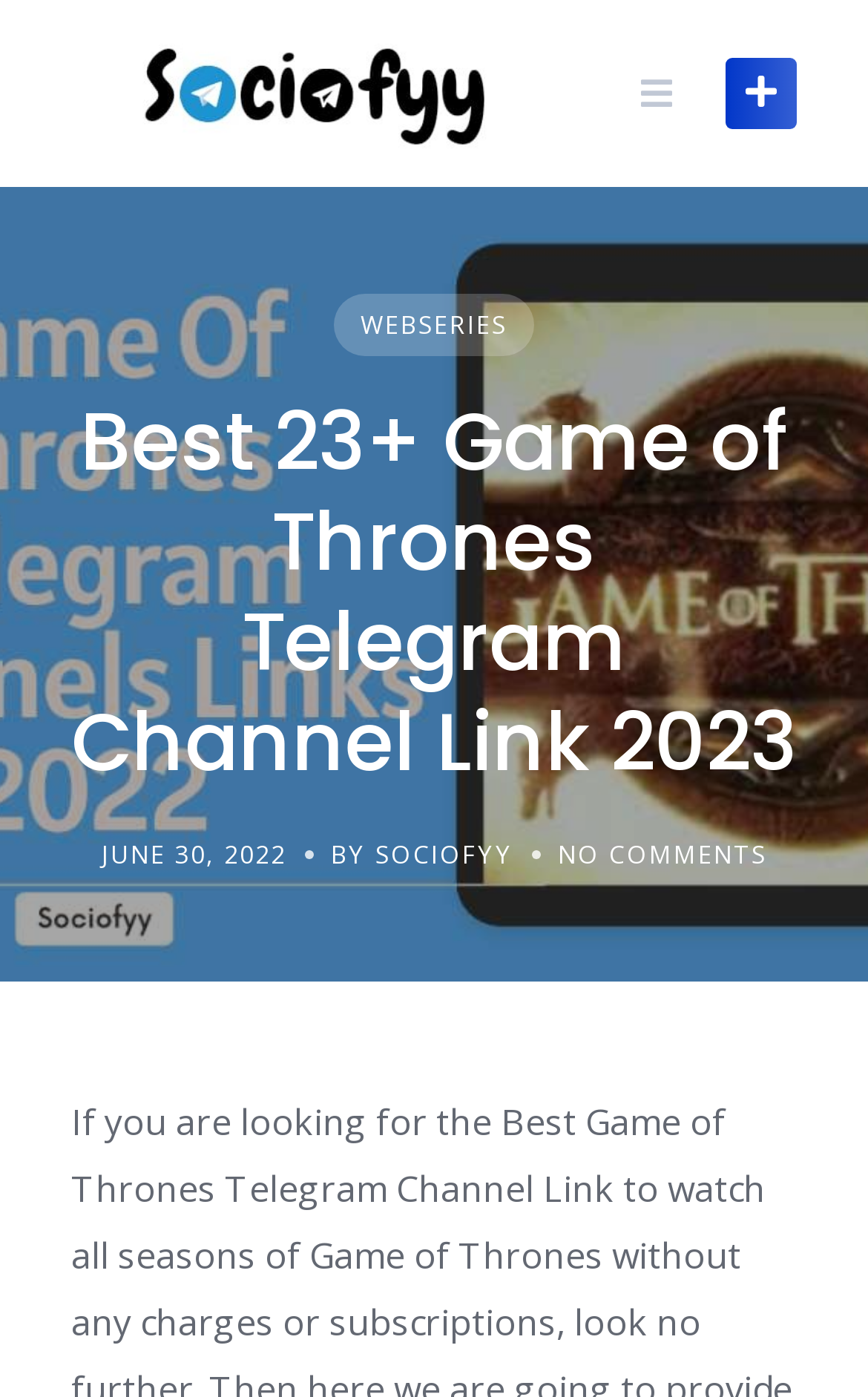Create a detailed summary of the webpage's content and design.

The webpage appears to be a list of Game of Thrones Telegram channel links. At the top, there is a logo or icon of "sociofyy" accompanied by a link with the same name, positioned at the top-left corner of the page. 

Below the logo, there is a heading that reads "Best 23+ Game of Thrones Telegram Channel Link 2023" which spans across the top section of the page. 

On the top-right corner, there is a button with an icon and a link with a symbol. 

The main content of the page is divided into sections, with a link labeled "WEBSERIES" positioned at the top-center of the page. 

Further down, there is a timestamp indicating "JUNE 30, 2022" and the author "BY SOCIOFYY" positioned side by side. 

Finally, at the bottom-right corner, there is a link labeled "NO COMMENTS".